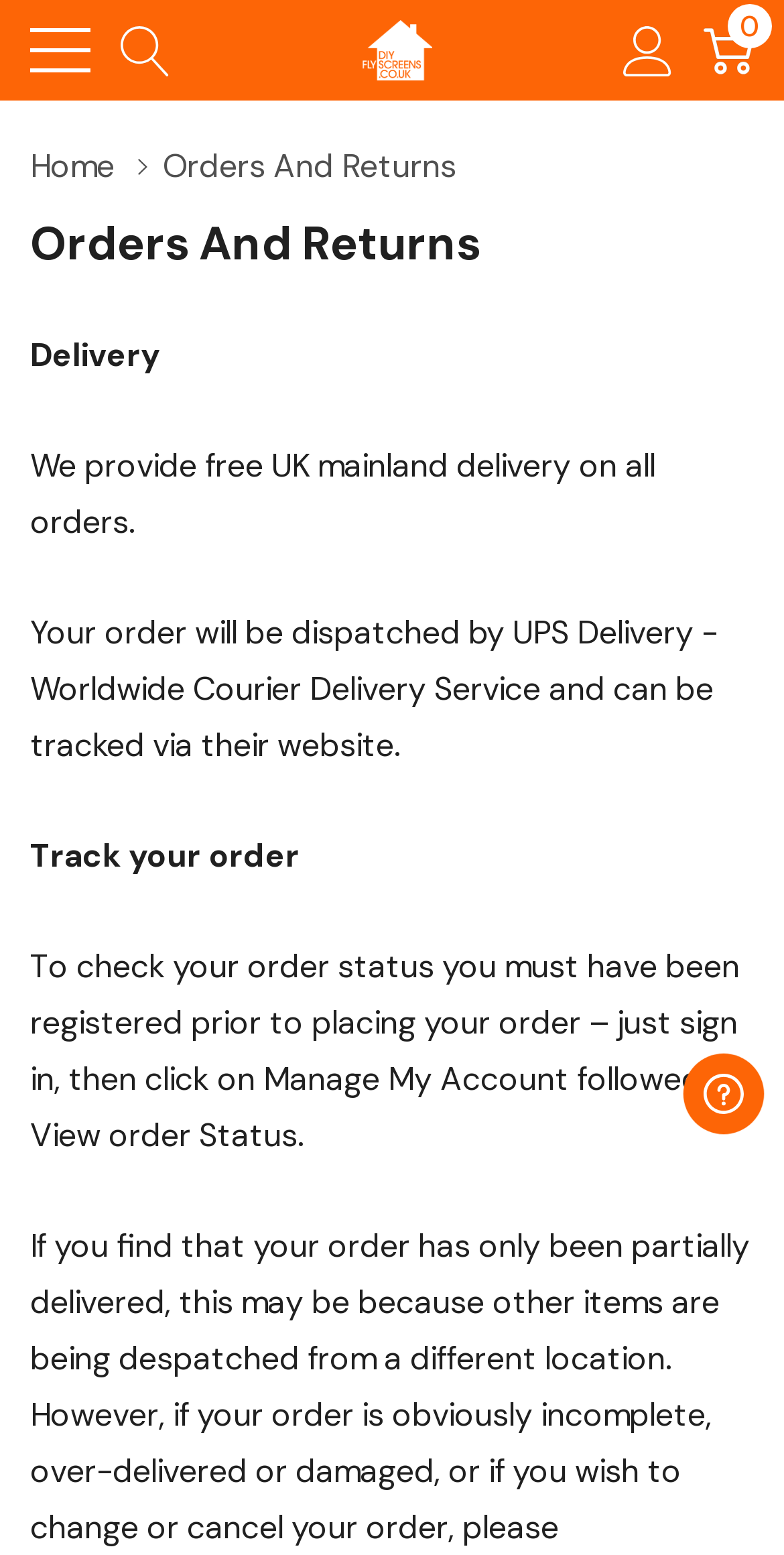Locate the bounding box coordinates of the clickable part needed for the task: "Track your order".

[0.038, 0.537, 0.382, 0.564]